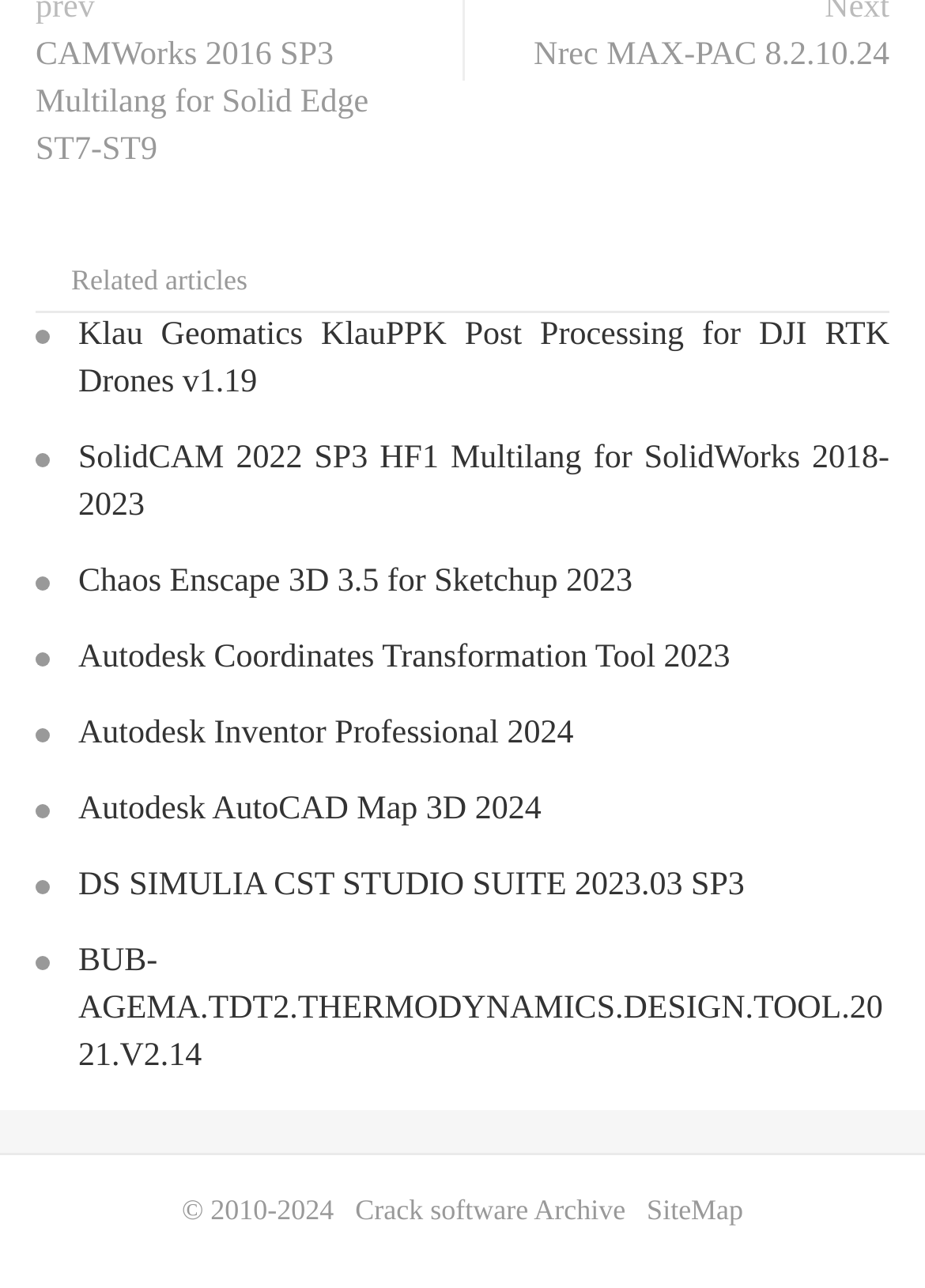What is the copyright year range?
Please provide a comprehensive and detailed answer to the question.

I found the StaticText element with the text ' 2010-2024 ' at coordinates [0.196, 0.927, 0.384, 0.953]. This indicates that the copyright year range is from 2010 to 2024.